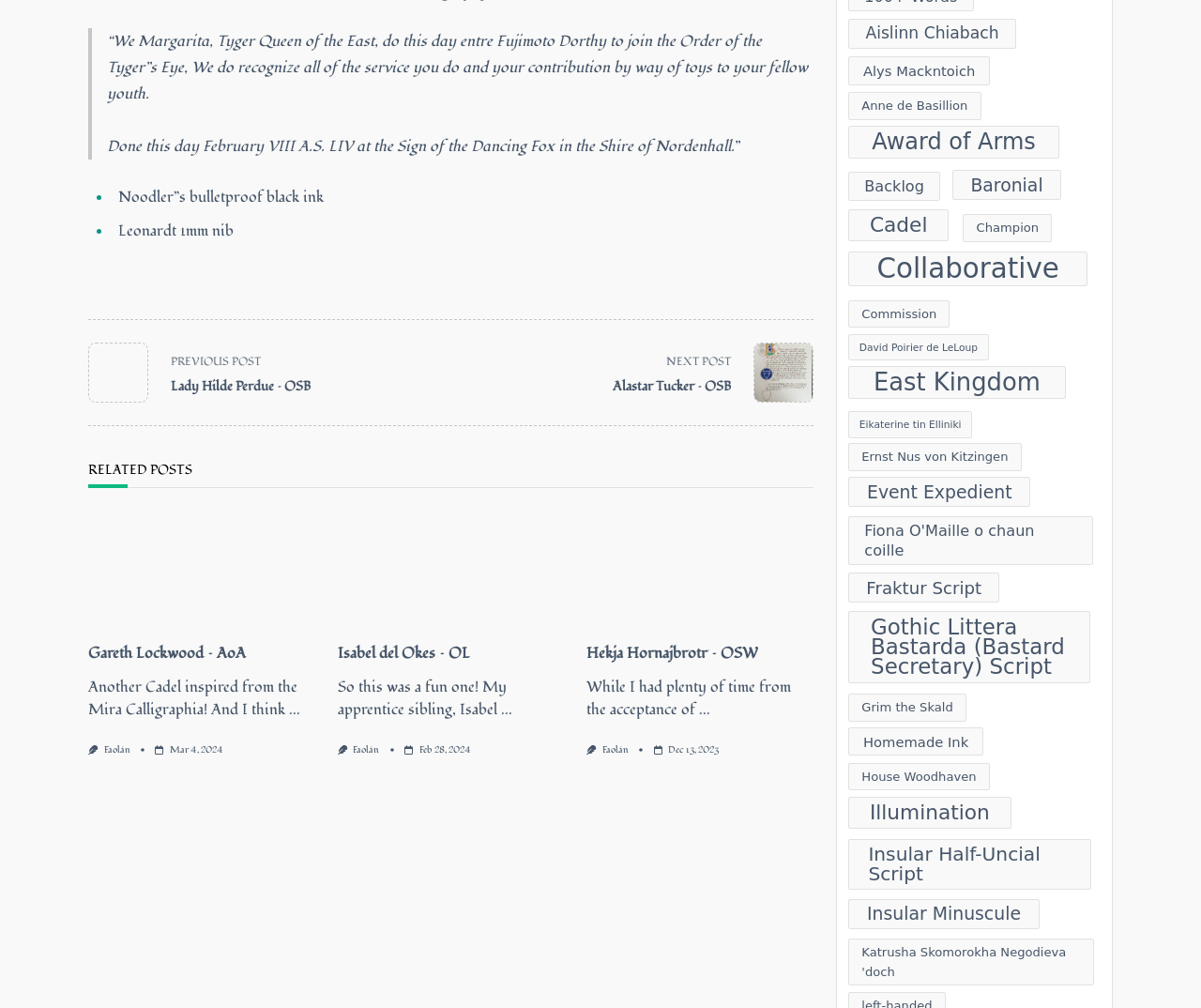Find the bounding box coordinates for the element that must be clicked to complete the instruction: "Click the 'Hekja Hornajbrotr – OSW' link". The coordinates should be four float numbers between 0 and 1, indicated as [left, top, right, bottom].

[0.489, 0.638, 0.632, 0.658]